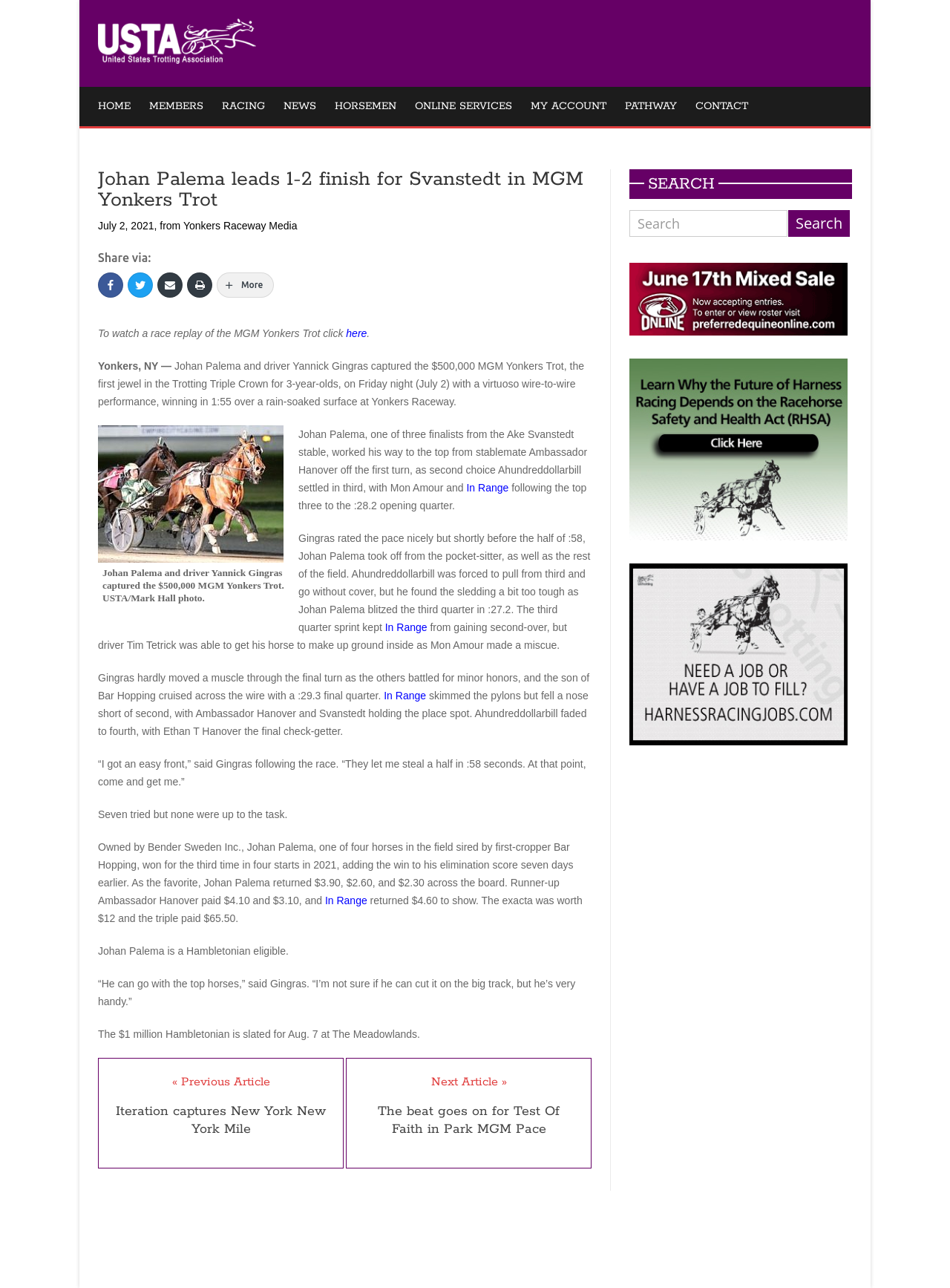Please reply to the following question using a single word or phrase: 
Who is the driver of the horse that won the MGM Yonkers Trot?

Yannick Gingras